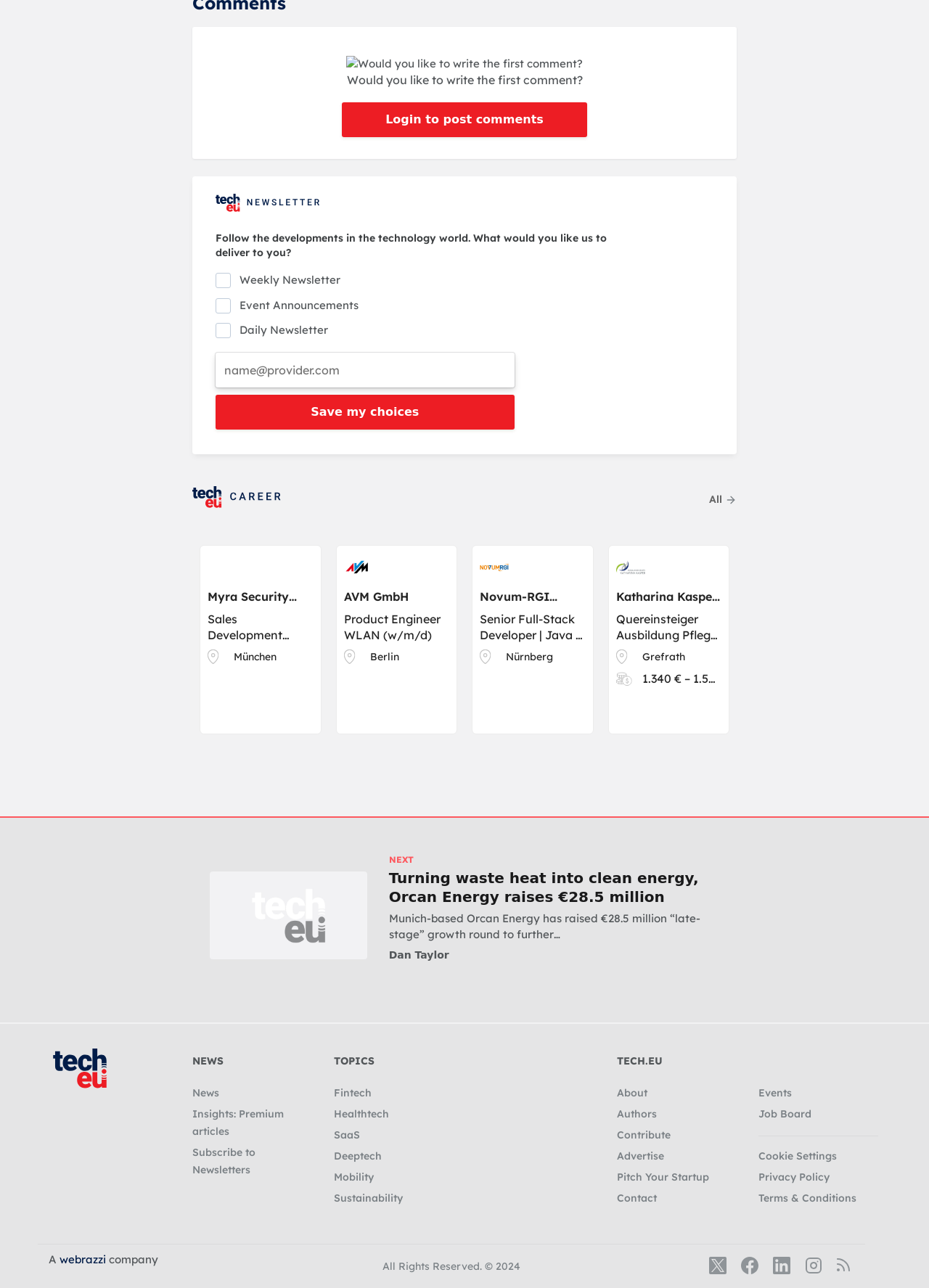Using the details in the image, give a detailed response to the question below:
What type of articles are featured on this webpage?

The webpage contains links to articles with titles such as 'Turning waste heat into clean energy, Orcan Energy raises €28.5 million' and job postings from startup companies, indicating that the webpage features news and startup-related articles.